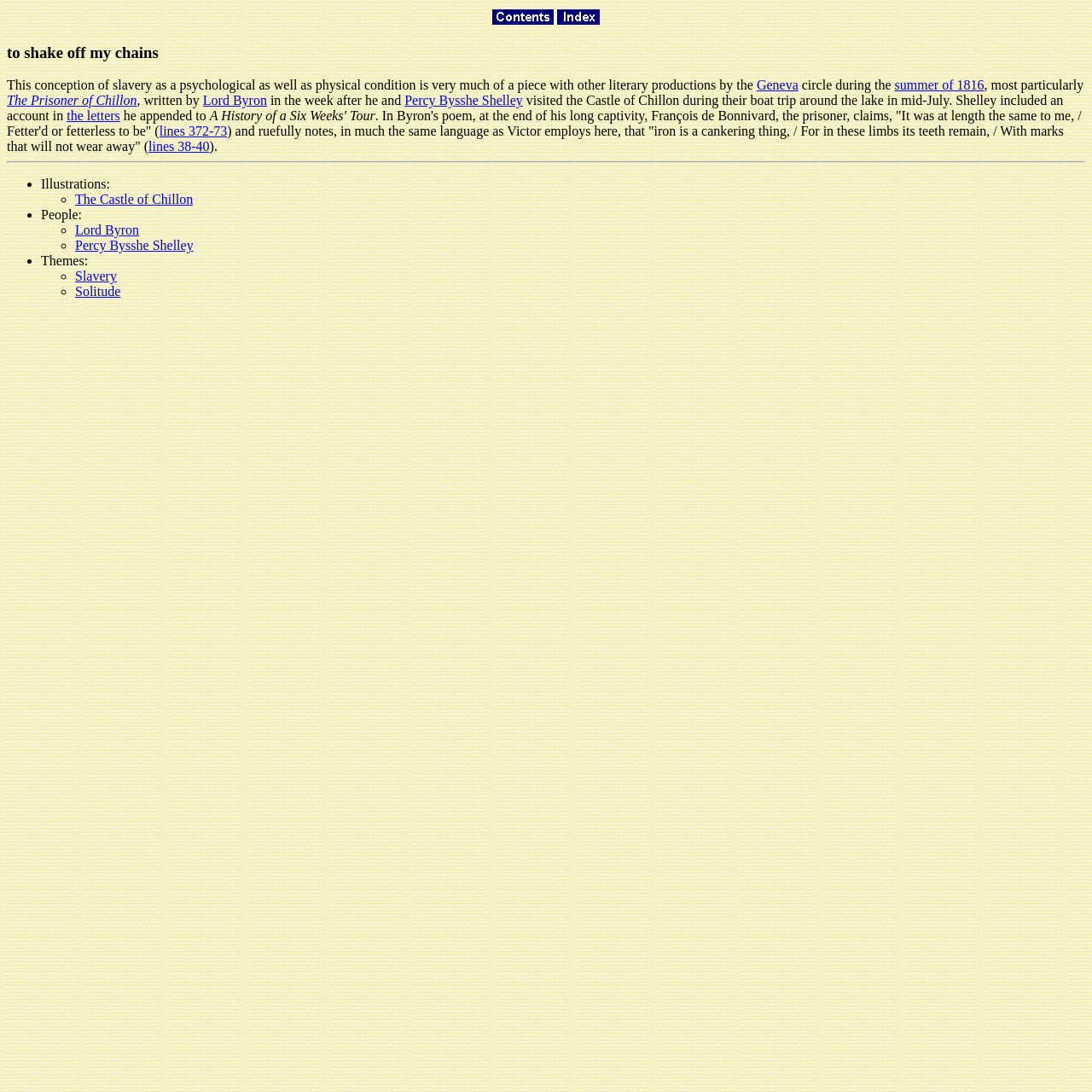Write a detailed summary of the webpage.

The webpage appears to be an article or essay about the theme of slavery and its psychological effects, with references to literary works and historical figures. 

At the top of the page, there is a heading that reads "to shake off my chains". Below this heading, there is a table with two columns, each containing a link with an accompanying image. The links are labeled "Contents" and "Index", respectively.

The main body of the text begins with a paragraph that discusses the concept of slavery as a psychological condition, referencing literary works from the early 19th century. The text includes links to specific works, such as "The Prisoner of Chillon" by Lord Byron, and mentions the authors' experiences and inspirations.

The text continues with quotes from Byron's poem, discussing the themes of captivity and freedom. There are several links to specific lines in the poem, allowing the reader to access the referenced passages.

After a horizontal separator, the page lists several categories, including "Illustrations", "People", and "Themes", each with bullet points and links to relevant topics. The "People" category lists Lord Byron and Percy Bysshe Shelley, while the "Themes" category includes links to "Slavery" and "Solitude".